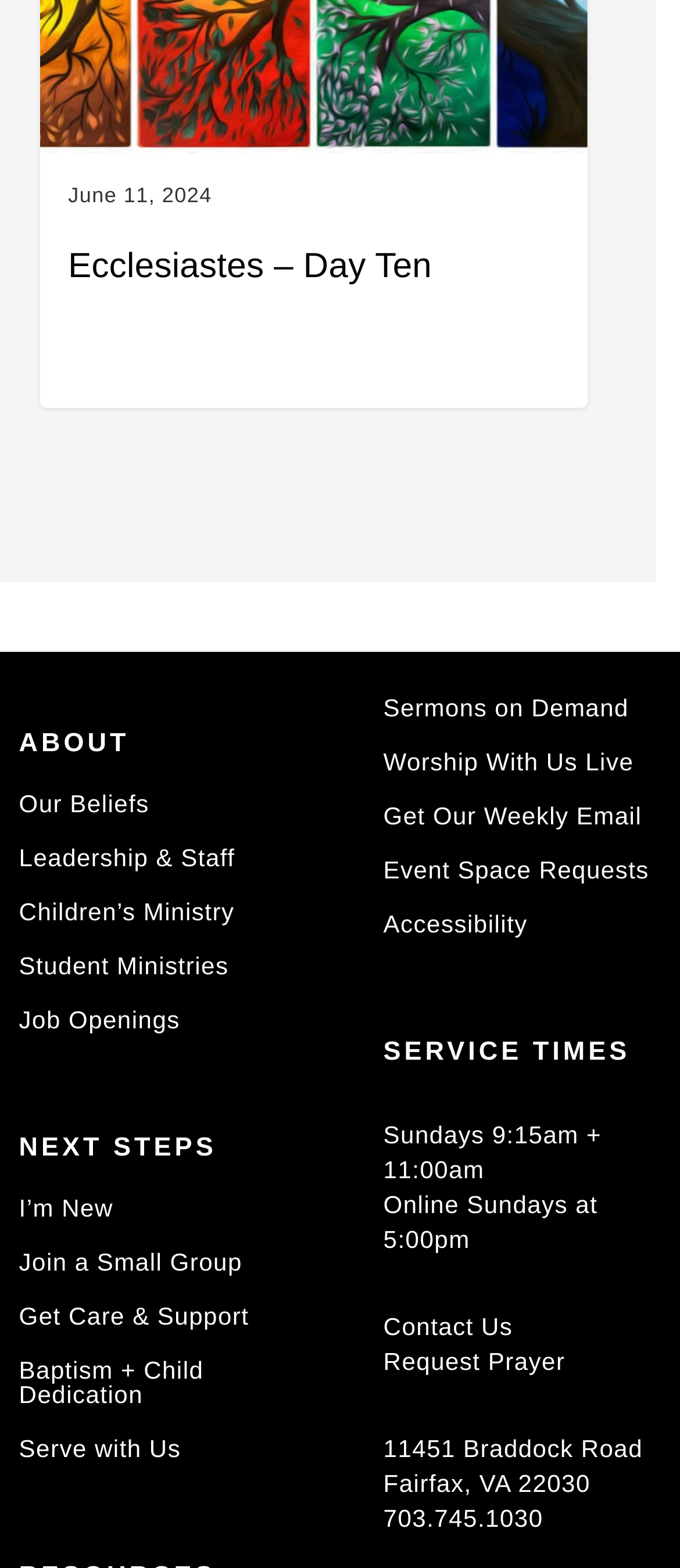Could you provide the bounding box coordinates for the portion of the screen to click to complete this instruction: "Check service times"?

[0.564, 0.662, 0.972, 0.679]